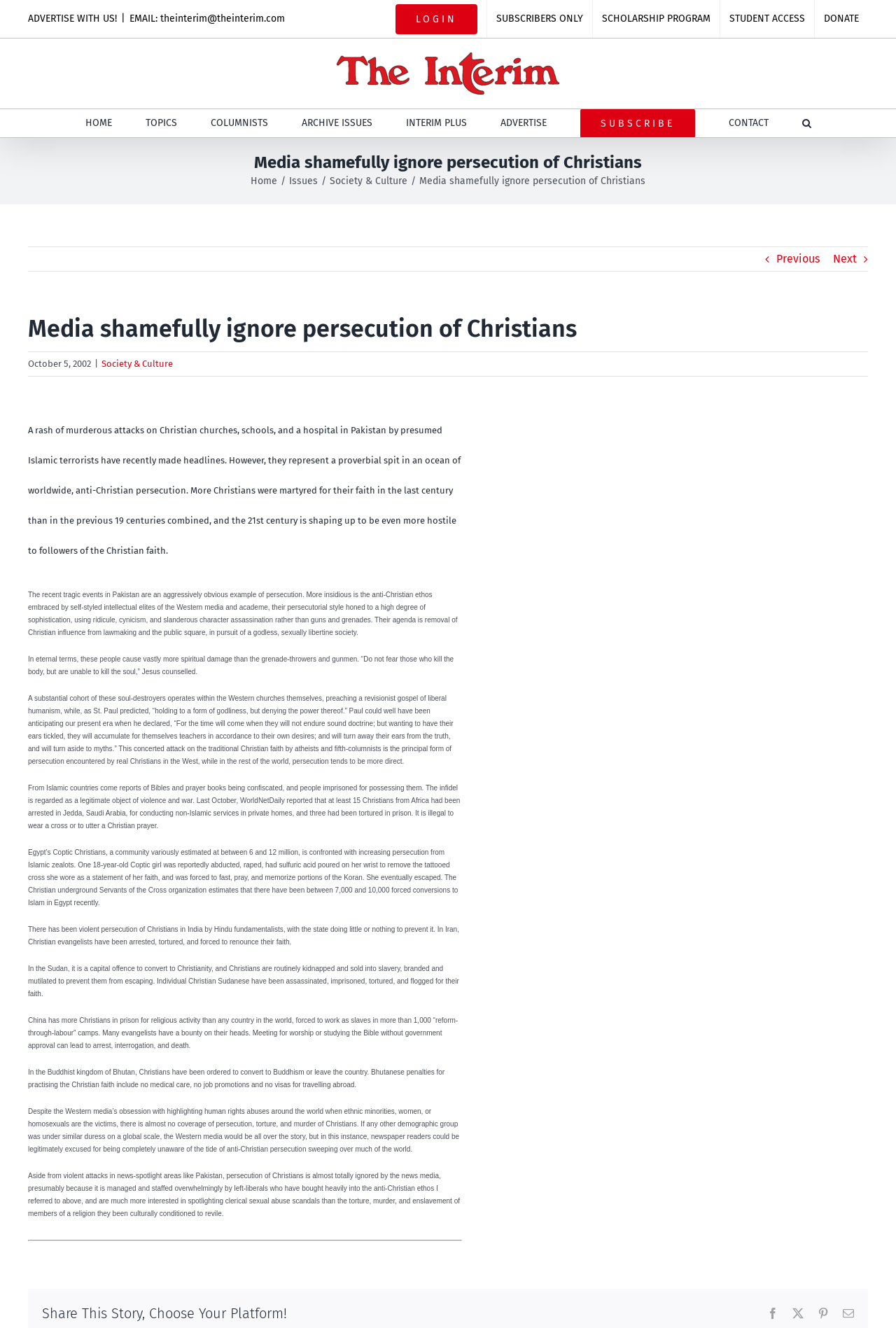What is the topic of the article?
Utilize the information in the image to give a detailed answer to the question.

I determined the answer by reading the heading of the article, which is 'Media shamefully ignore persecution of Christians', and the content of the article, which discusses the persecution of Christians around the world.